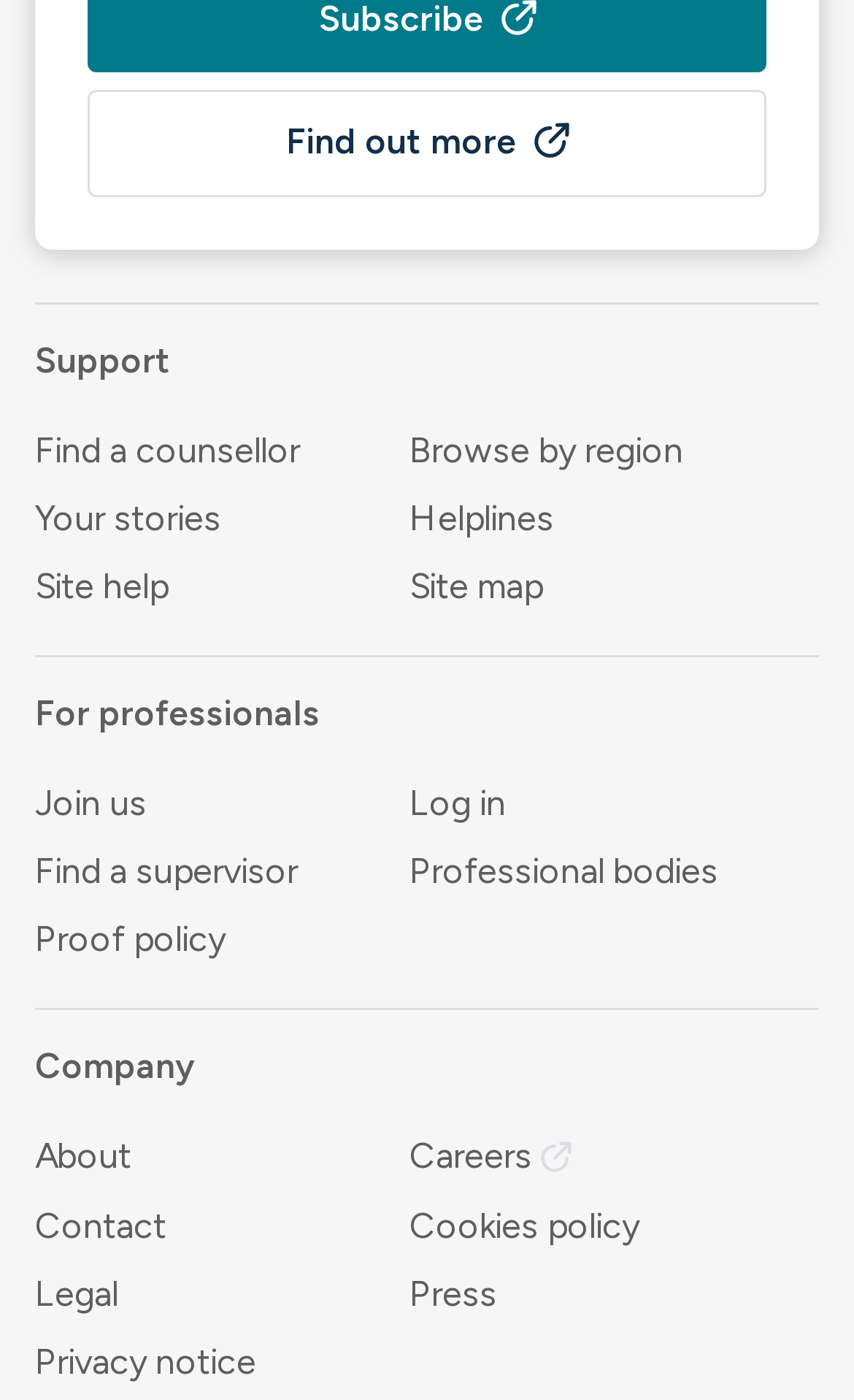Specify the bounding box coordinates of the region I need to click to perform the following instruction: "Browse by region". The coordinates must be four float numbers in the range of 0 to 1, i.e., [left, top, right, bottom].

[0.479, 0.306, 0.8, 0.336]